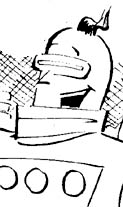Present an elaborate depiction of the scene captured in the image.

The image features a stylized character that resembles a futuristic robot, characterized by a smooth, helmet-like head adorned with a small antenna. The design includes facial features indicated by sleek lines, creating an expression that conveys a sense of personality. The robot appears to have a body made of metal, accentuated by circular buttons or lights on its chest area. The background, though minimal, suggests an industrial or high-tech environment, reinforcing the character's imaginative, sci-fi theme. This illustration is associated with the work of Jon Kilgannon, likely within a narrative discussing advanced technologies and concepts like holographic telepresence.